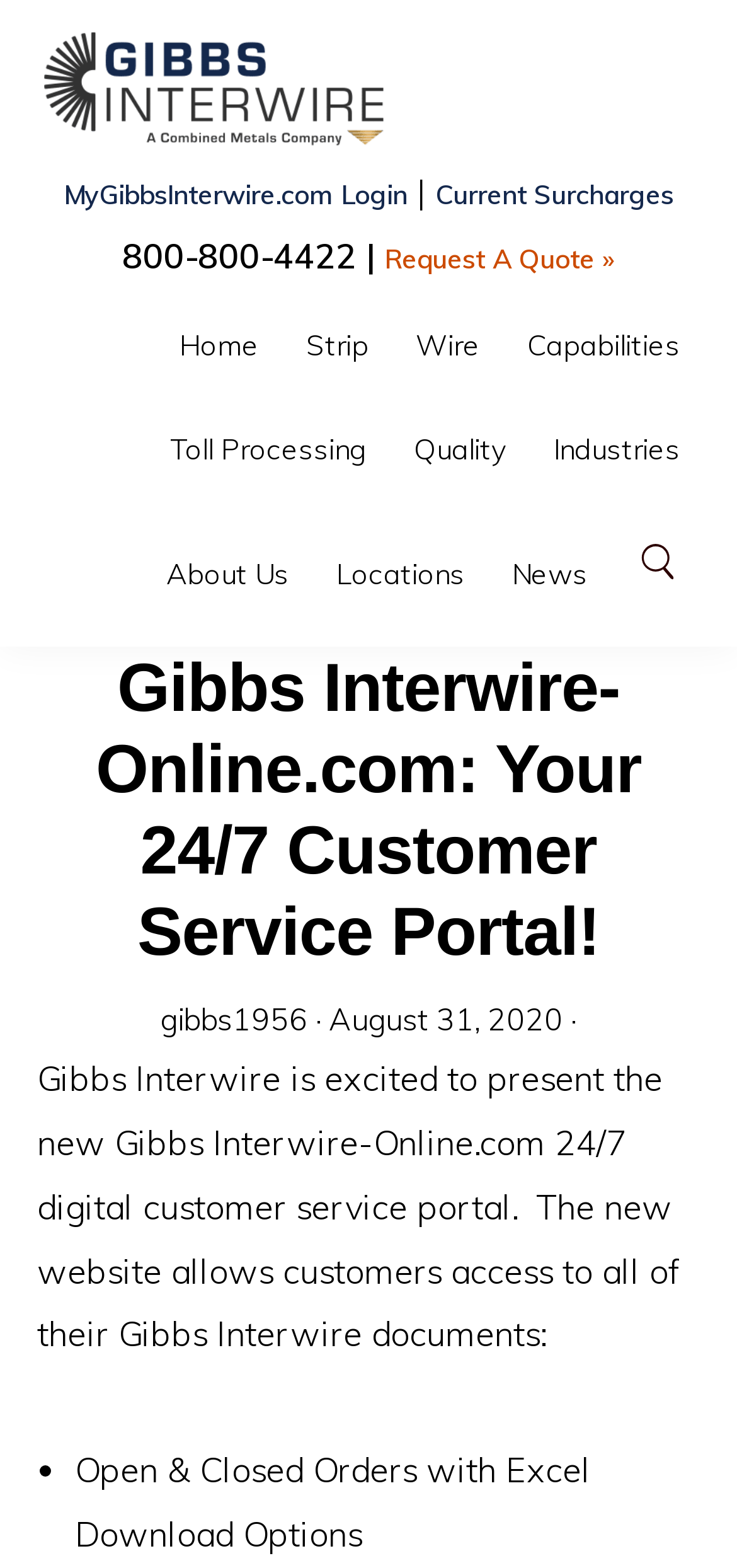Please identify the bounding box coordinates of the element that needs to be clicked to execute the following command: "Login to MyGibbsInterwire.com". Provide the bounding box using four float numbers between 0 and 1, formatted as [left, top, right, bottom].

[0.086, 0.113, 0.553, 0.135]